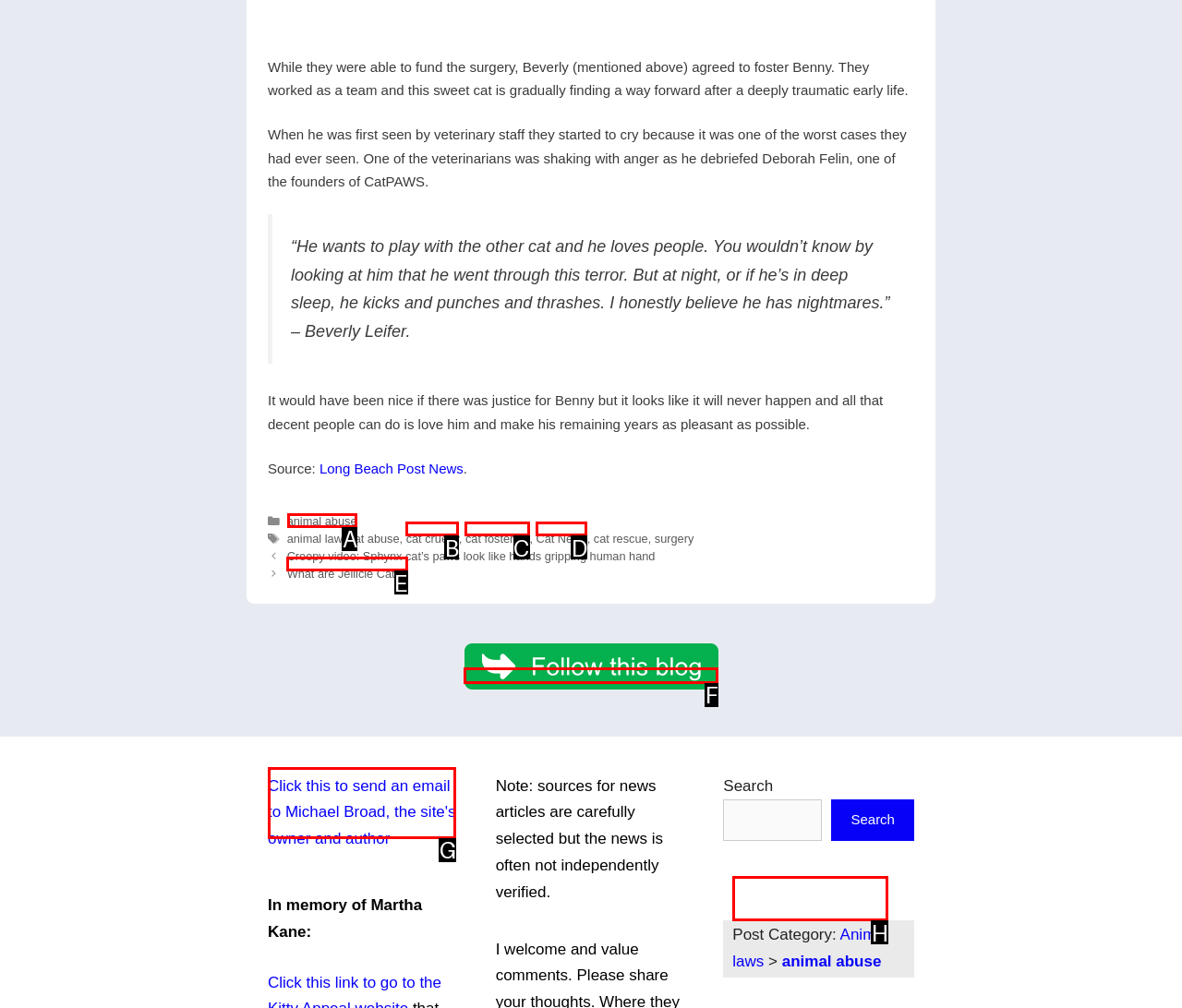Identify which HTML element should be clicked to fulfill this instruction: Click the link to read more about animal abuse Reply with the correct option's letter.

A